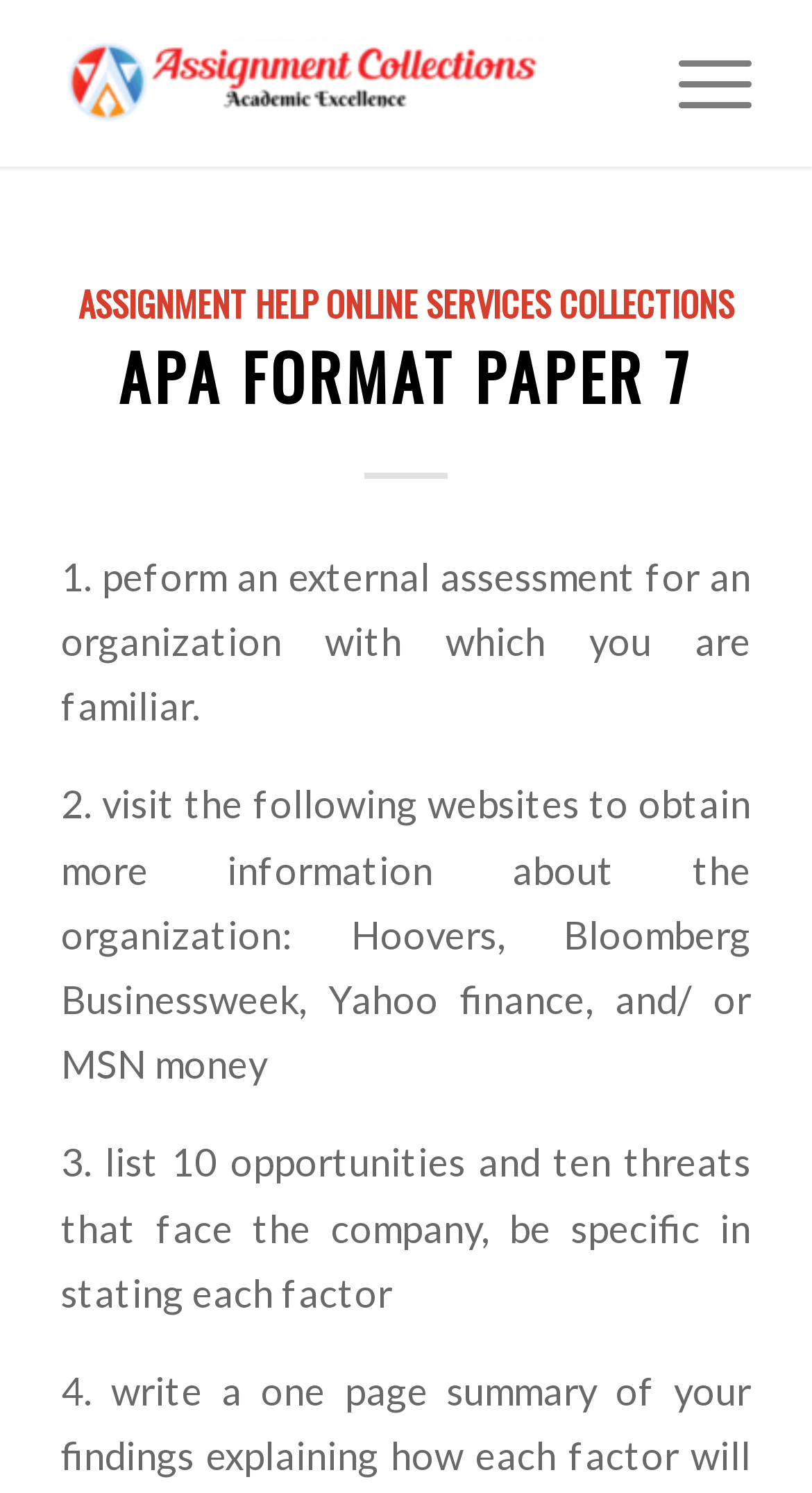What is the name of the online service collection?
Please utilize the information in the image to give a detailed response to the question.

The webpage has a link to 'Assignment Collections' at the top, which suggests that it is an online service collection.